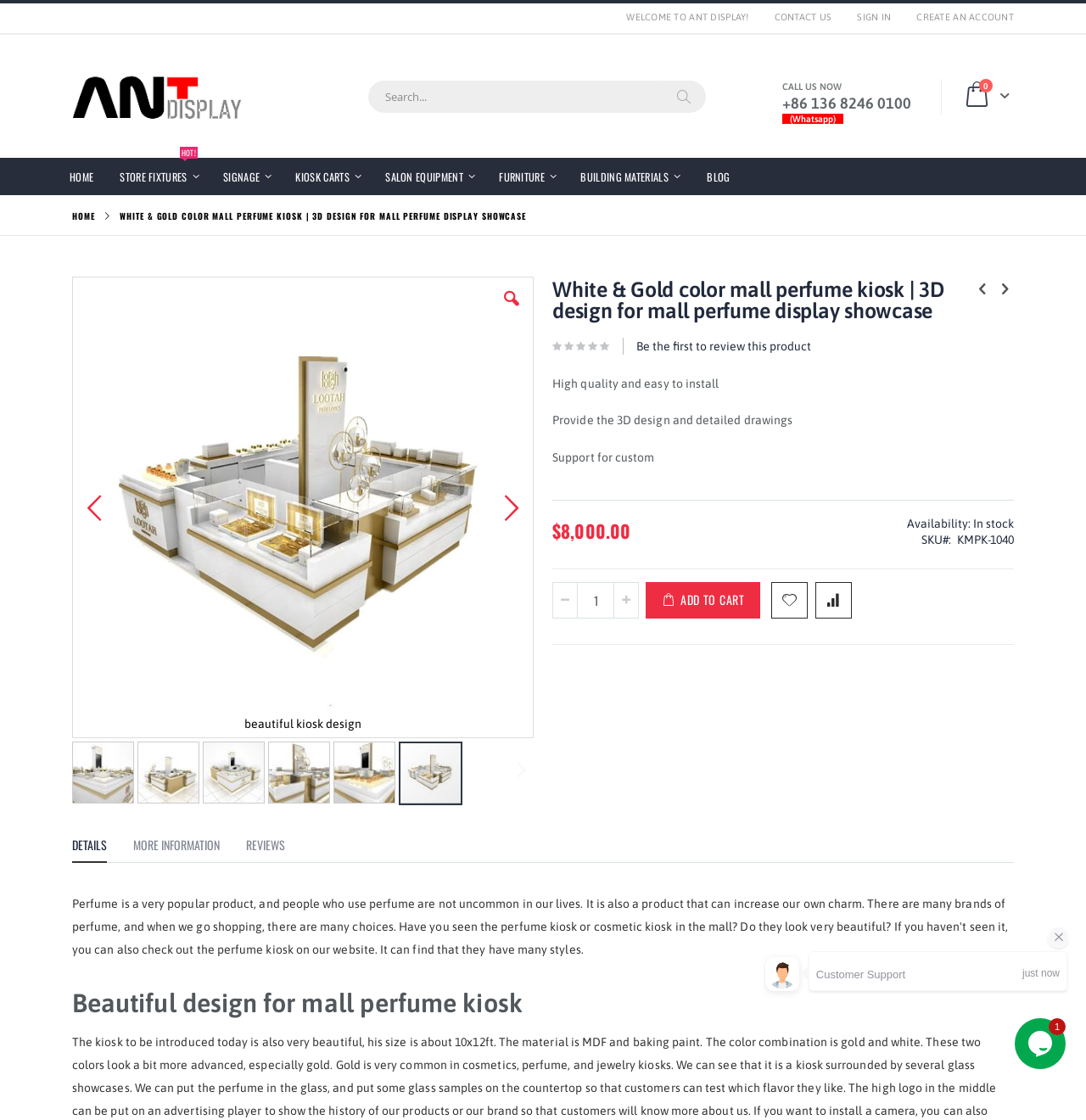Please provide a brief answer to the question using only one word or phrase: 
What is the design style of the perfume kiosk?

Beautiful